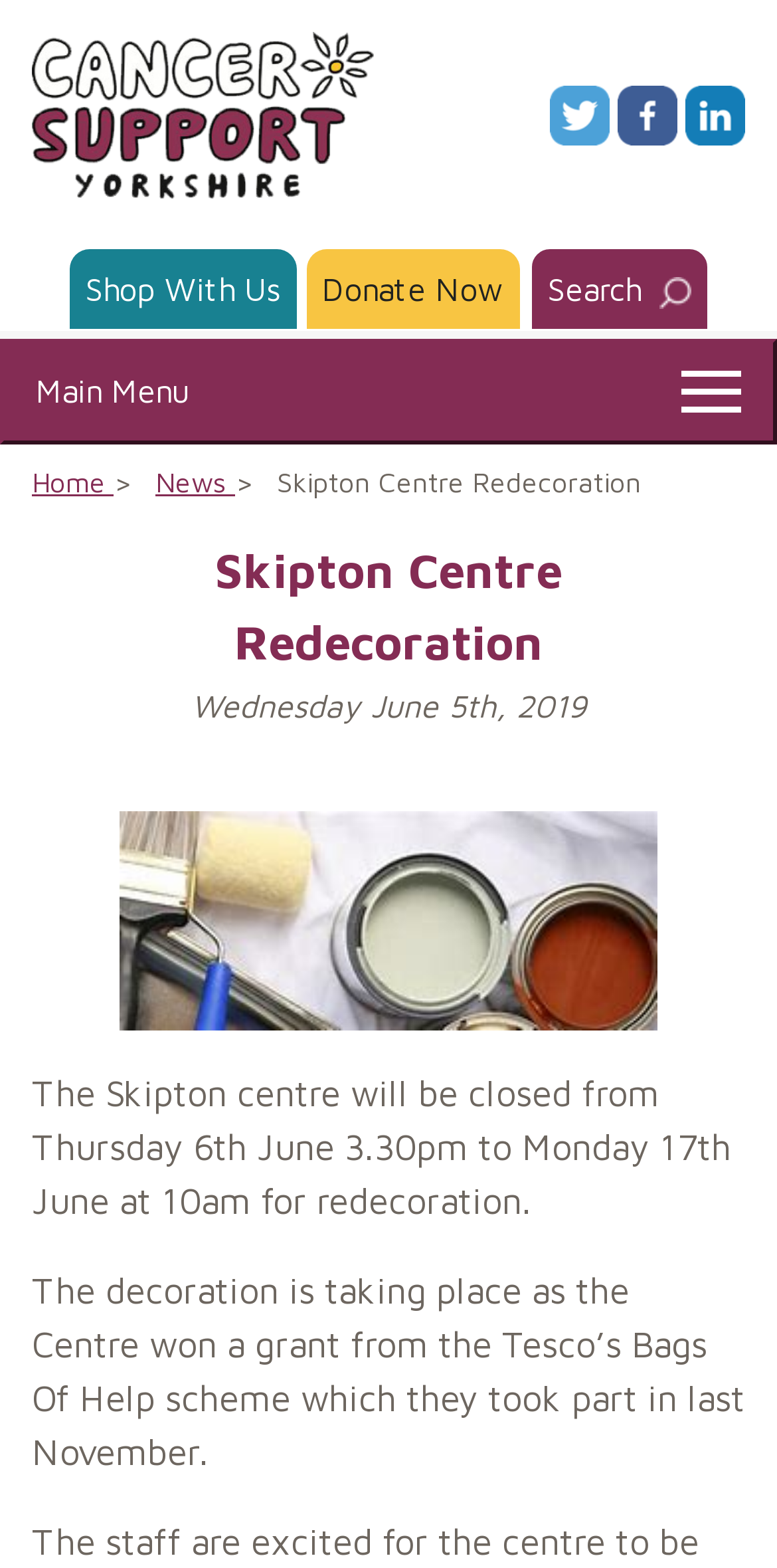Bounding box coordinates should be in the format (top-left x, top-left y, bottom-right x, bottom-right y) and all values should be floating point numbers between 0 and 1. Determine the bounding box coordinate for the UI element described as: Main Menu

[0.0, 0.215, 1.0, 0.283]